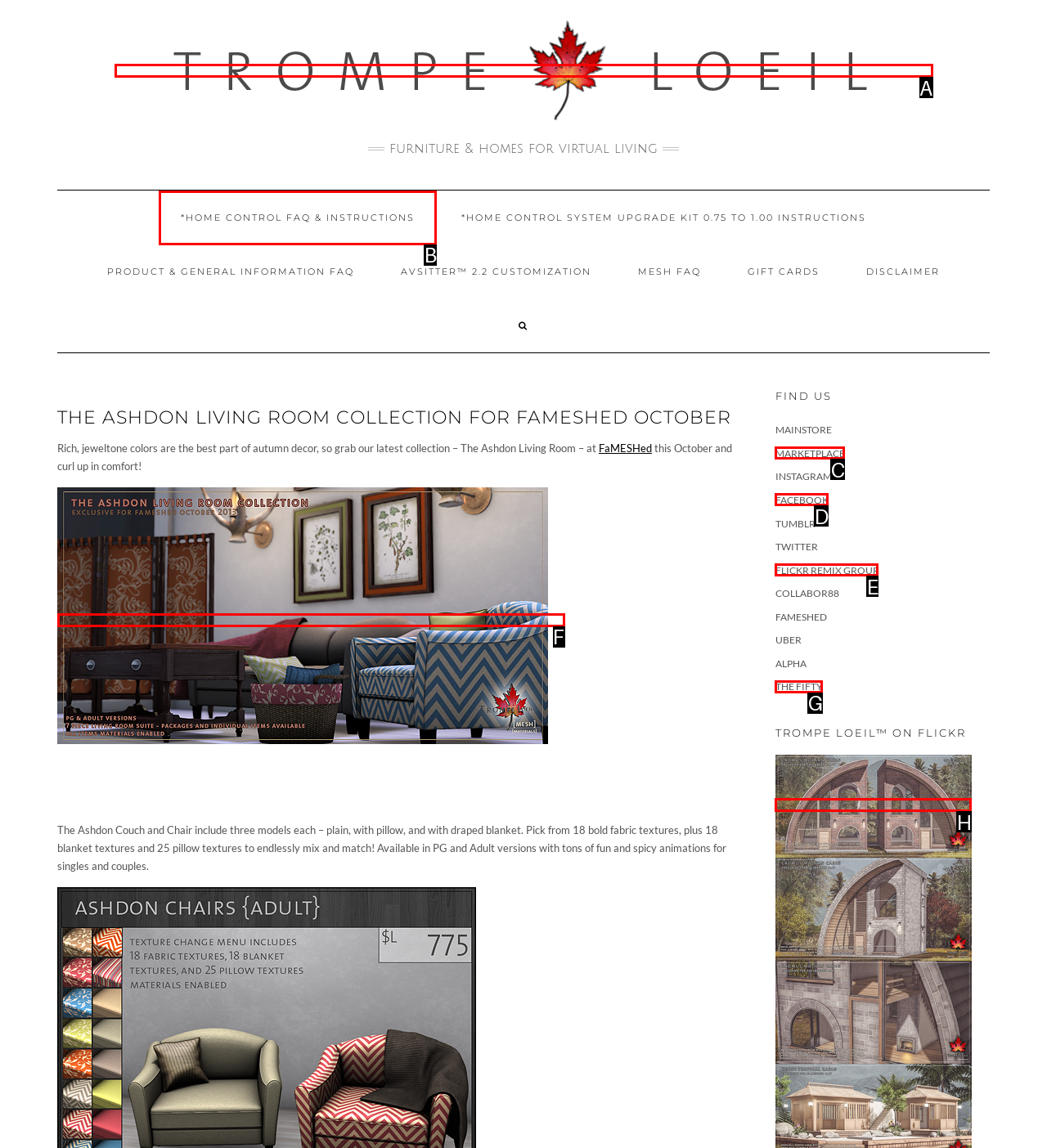Choose the UI element you need to click to carry out the task: View the product information FAQ.
Respond with the corresponding option's letter.

B